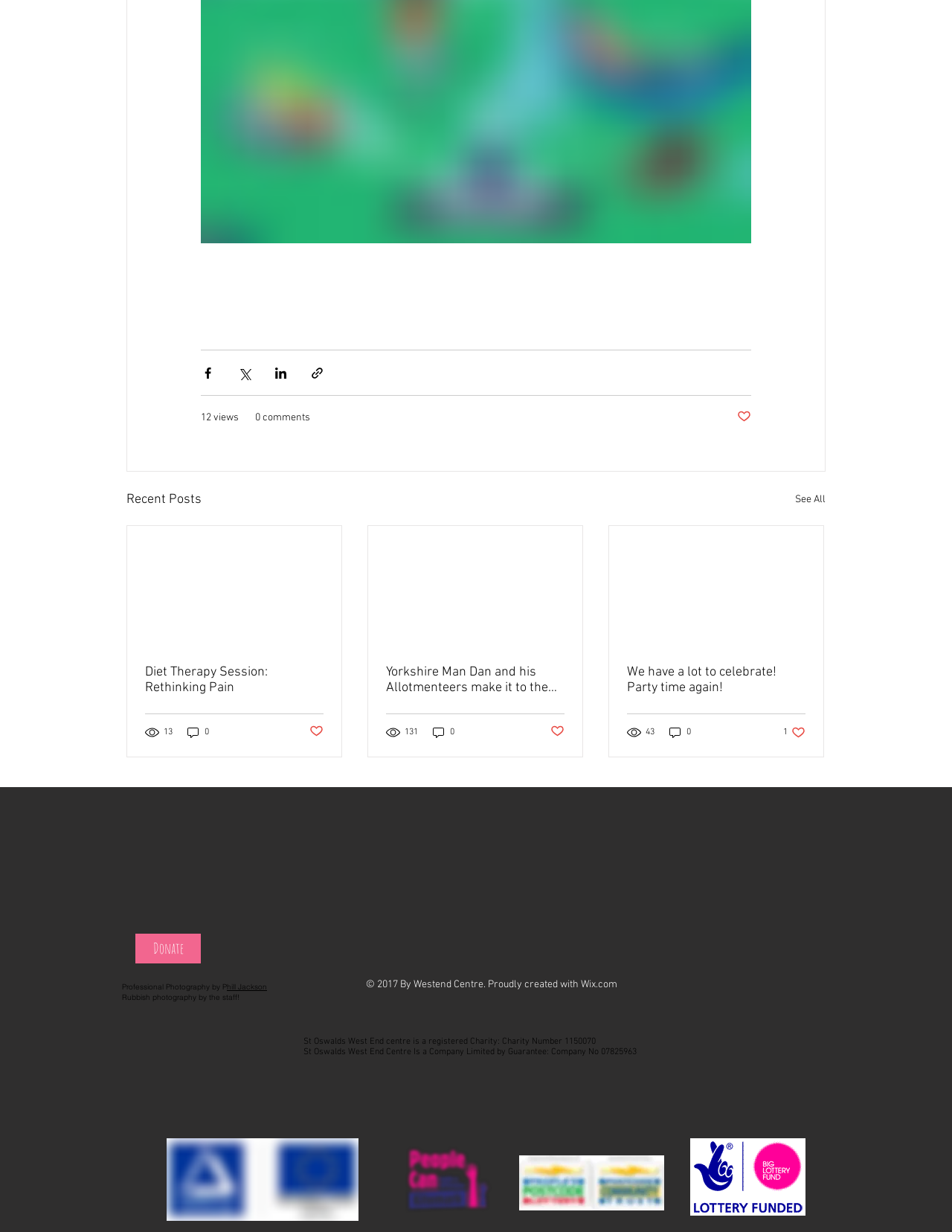Please identify the bounding box coordinates of the element's region that I should click in order to complete the following instruction: "Read the article 'Diet Therapy Session: Rethinking Pain'". The bounding box coordinates consist of four float numbers between 0 and 1, i.e., [left, top, right, bottom].

[0.152, 0.539, 0.34, 0.565]